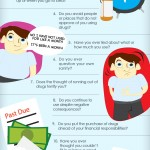Please analyze the image and give a detailed answer to the question:
What is the significance of the money-related icons?

The caption does not explicitly state the significance of the money-related icons, but it can be inferred that they might be related to the financial implications of drug use or the cost of addiction, serving as a visual cue to prompt self-reflection.